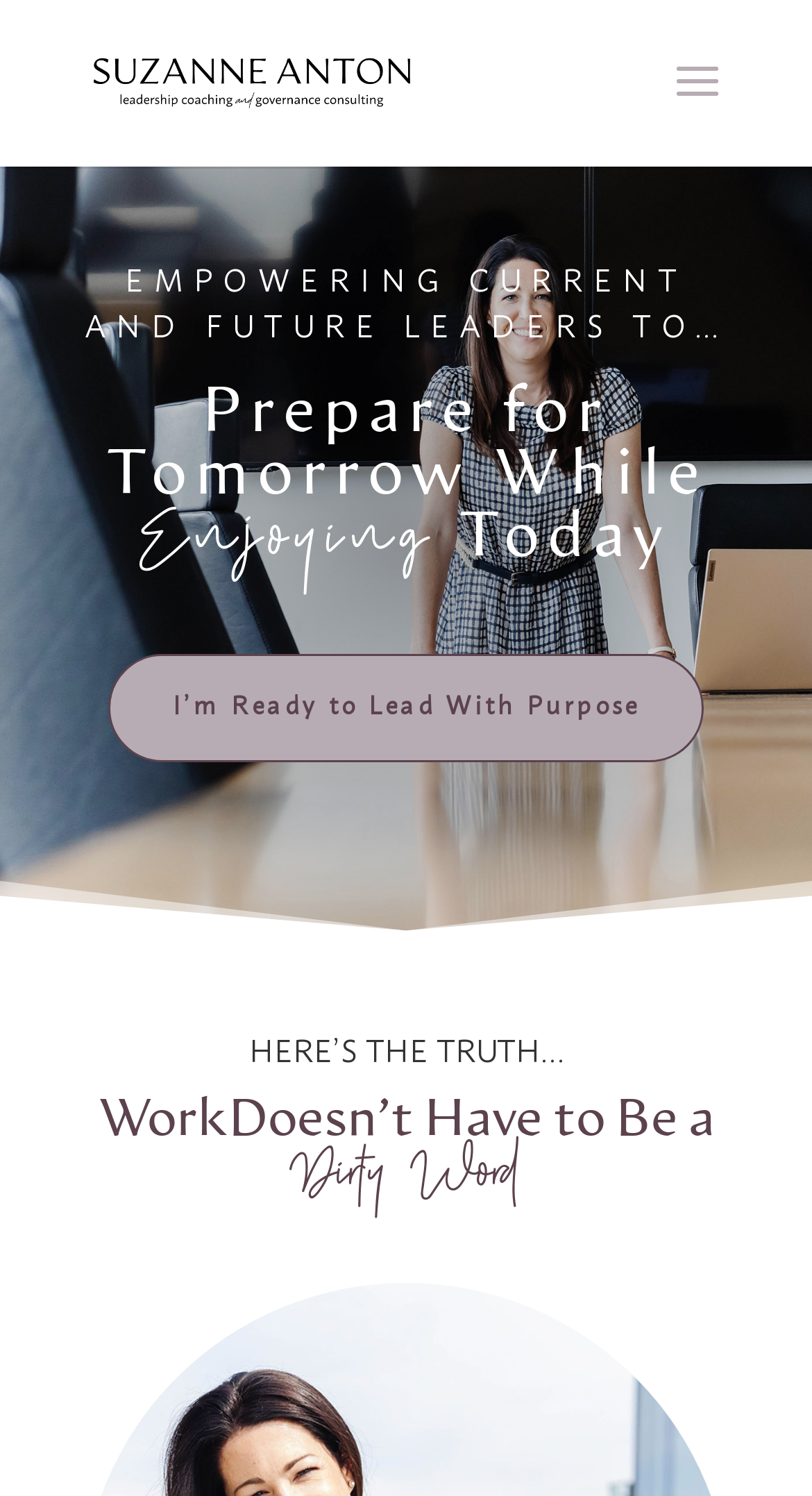Identify the bounding box of the UI element that matches this description: "alt="Suzanne Anton"".

[0.11, 0.043, 0.51, 0.067]